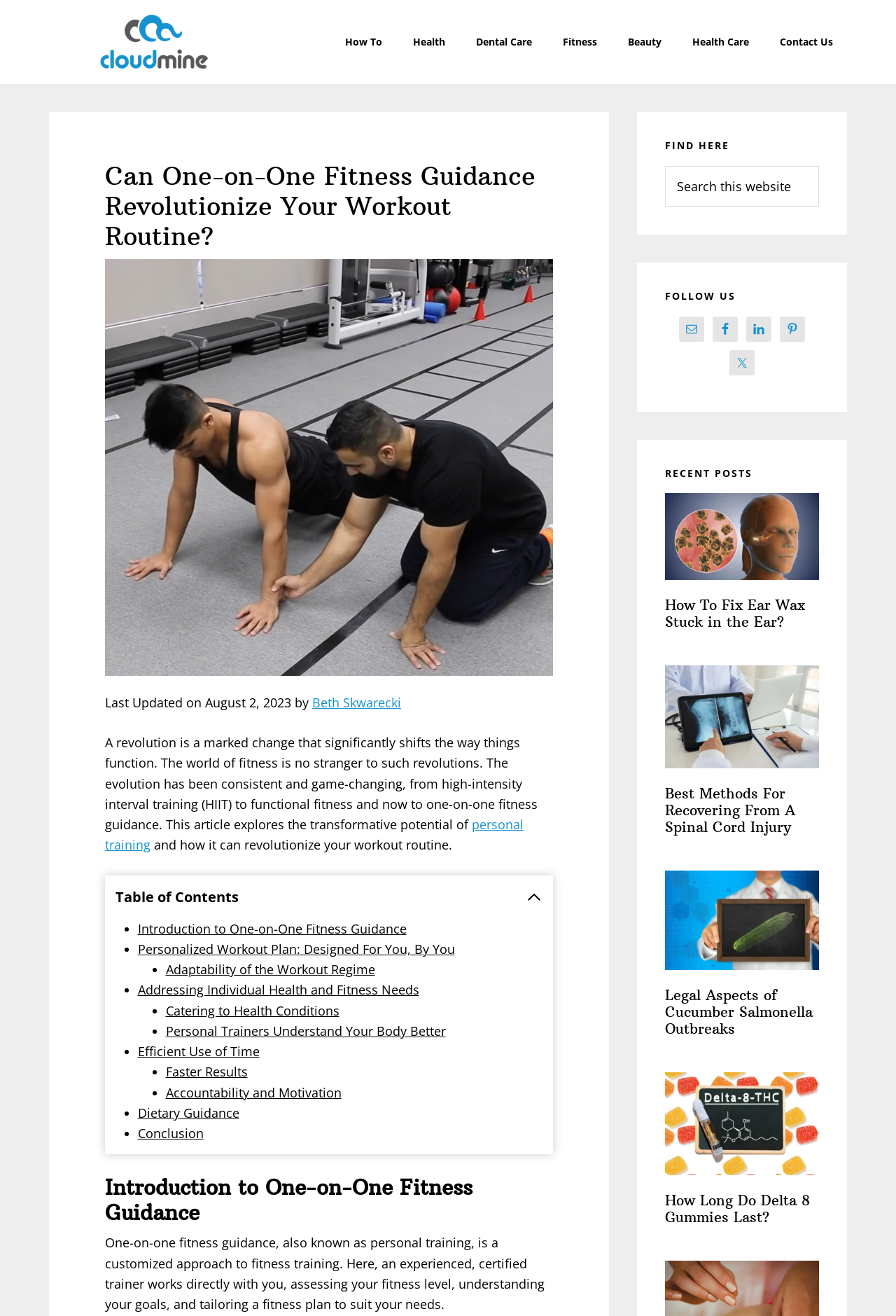Determine the bounding box coordinates for the region that must be clicked to execute the following instruction: "Collapse the Table of Contents".

[0.587, 0.675, 0.605, 0.688]